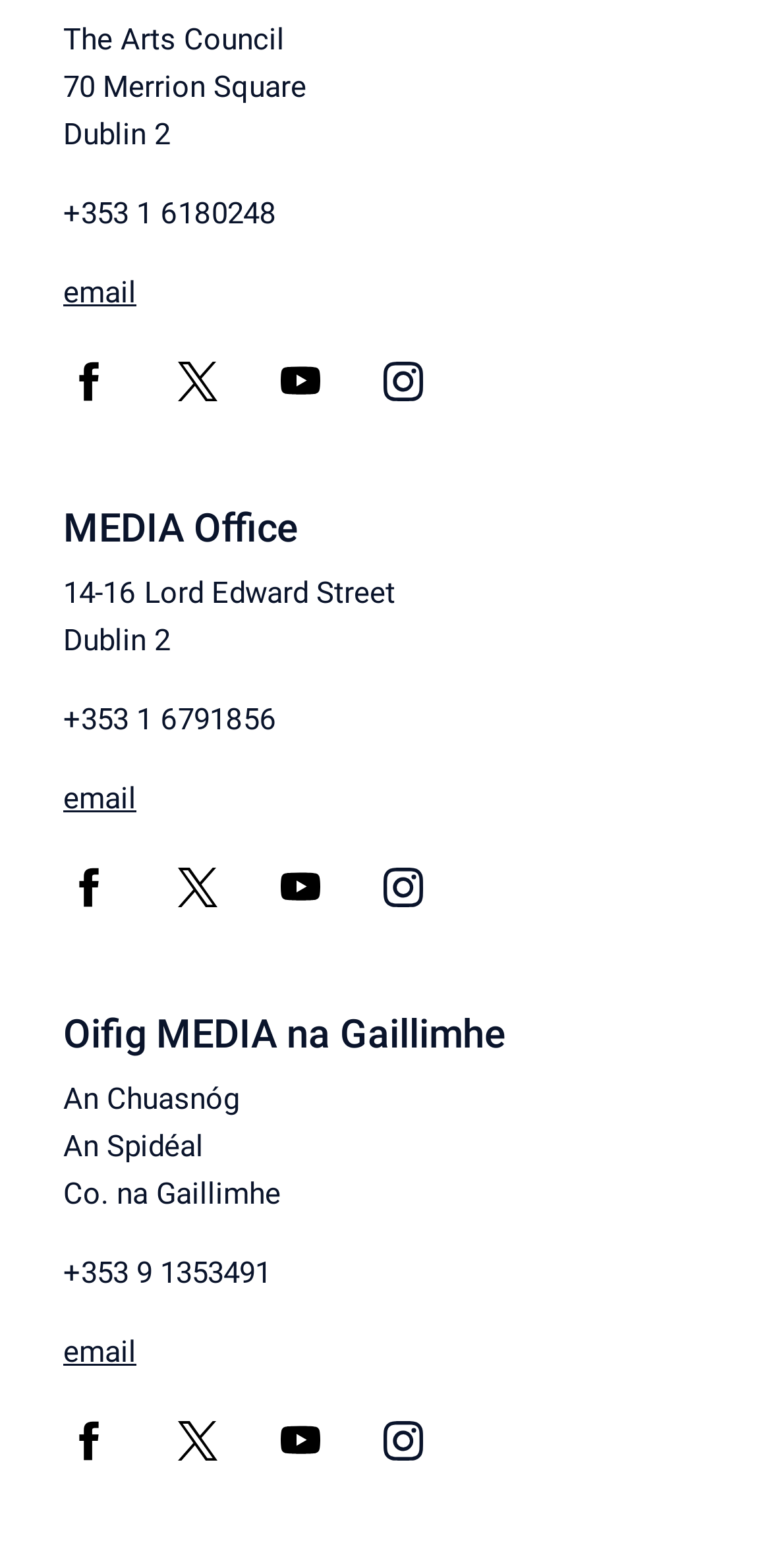Predict the bounding box for the UI component with the following description: "+353 1 6791856".

[0.082, 0.447, 0.359, 0.47]